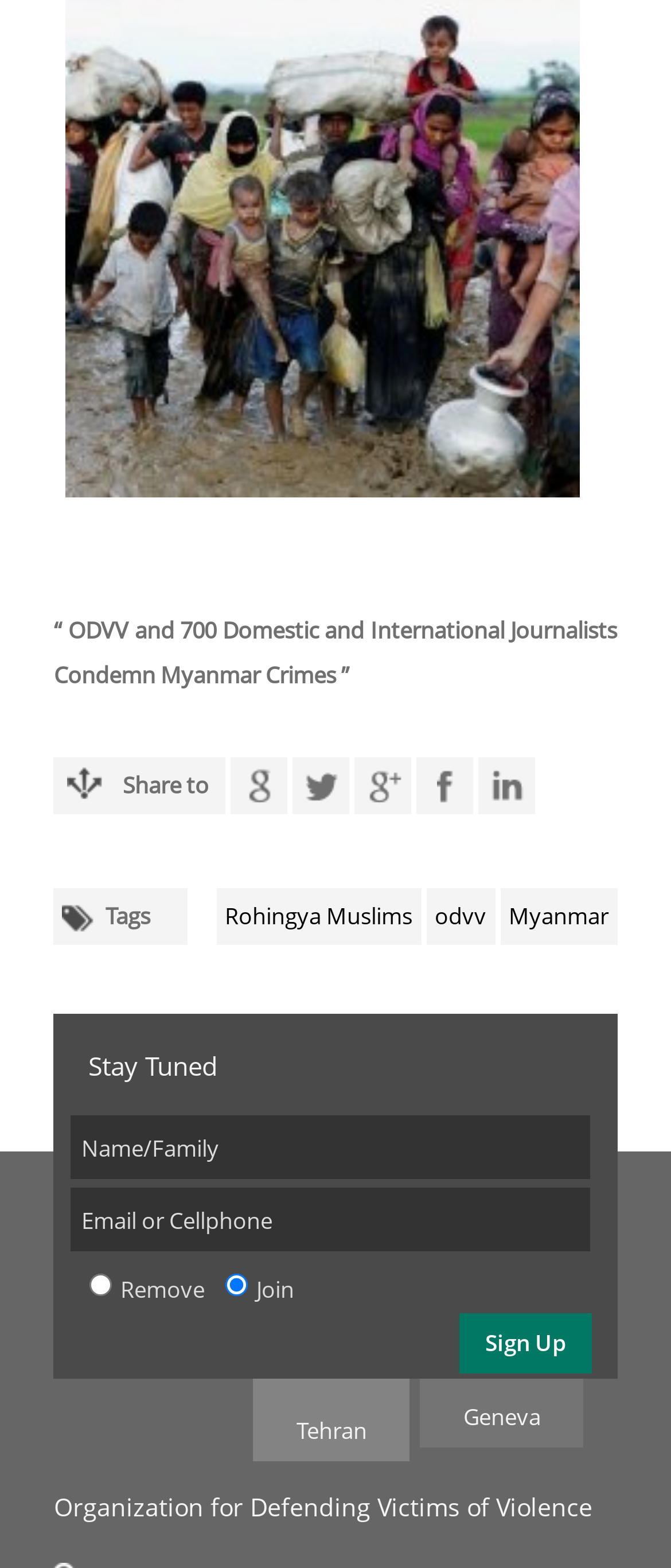Use a single word or phrase to answer the following:
What is the name of the organization mentioned at the bottom of the webpage?

ODVV